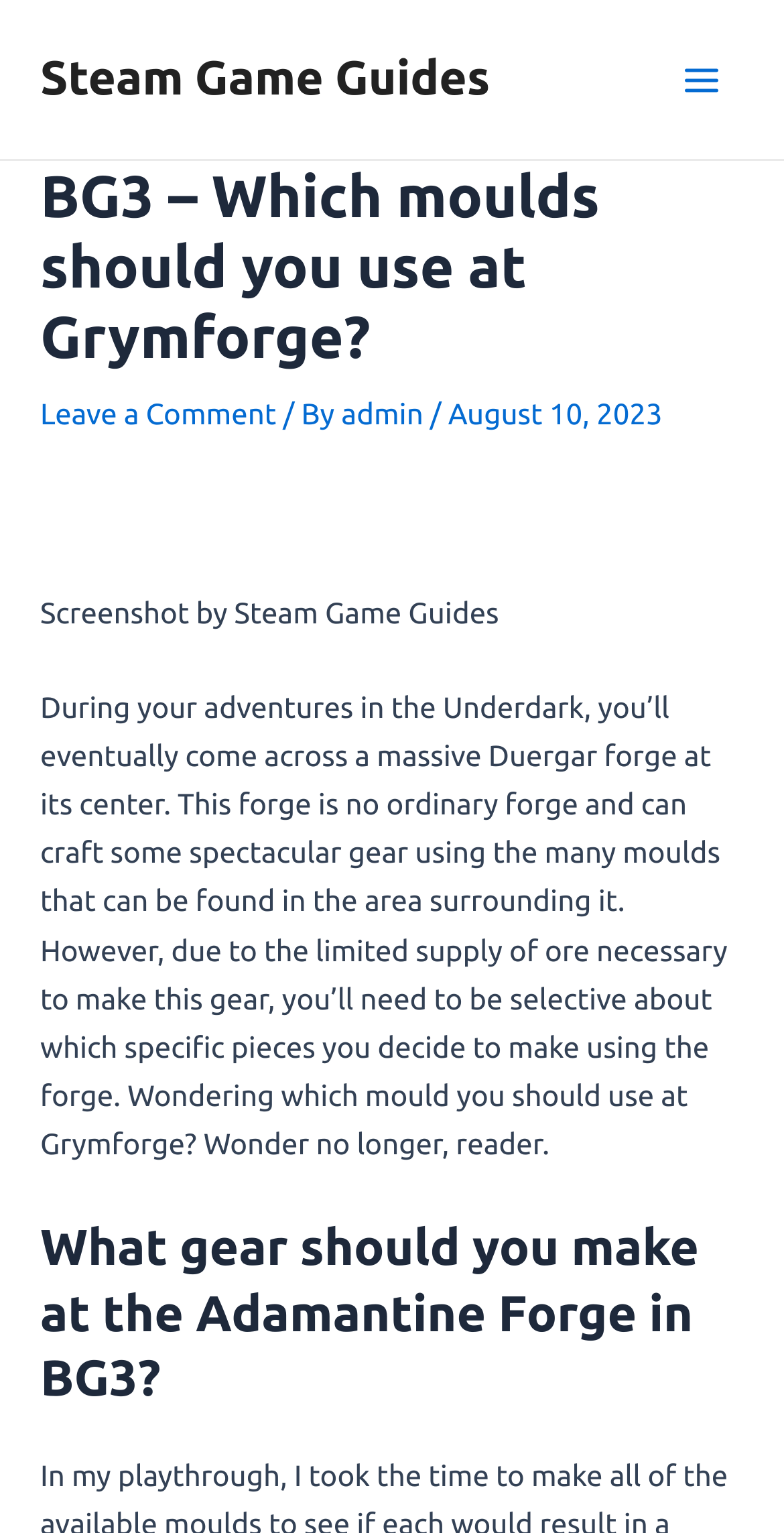Please find the bounding box coordinates in the format (top-left x, top-left y, bottom-right x, bottom-right y) for the given element description. Ensure the coordinates are floating point numbers between 0 and 1. Description: admin

[0.435, 0.258, 0.549, 0.281]